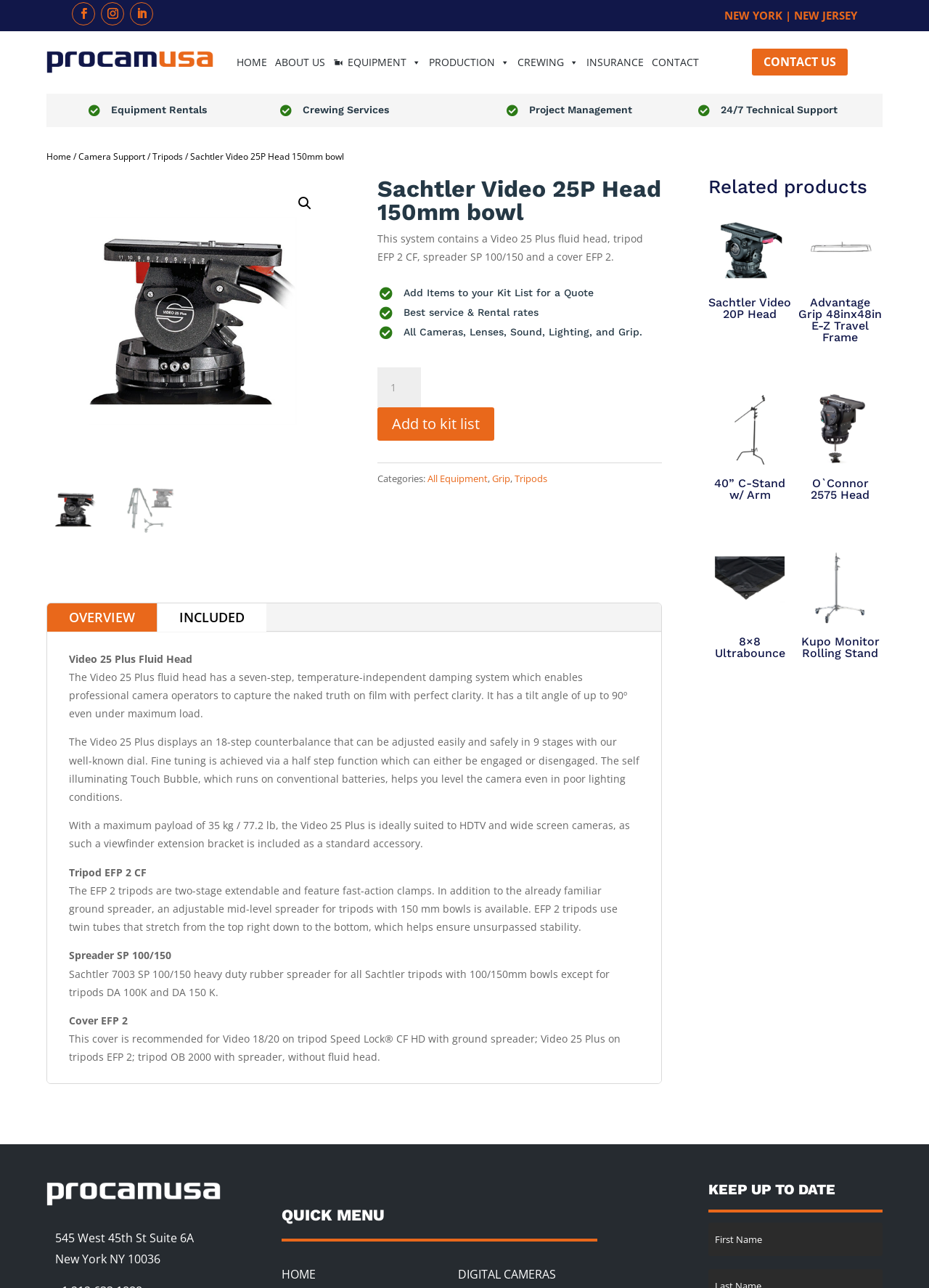What is the maximum payload of the Video 25 Plus?
Observe the image and answer the question with a one-word or short phrase response.

35 kg / 77.2 lb